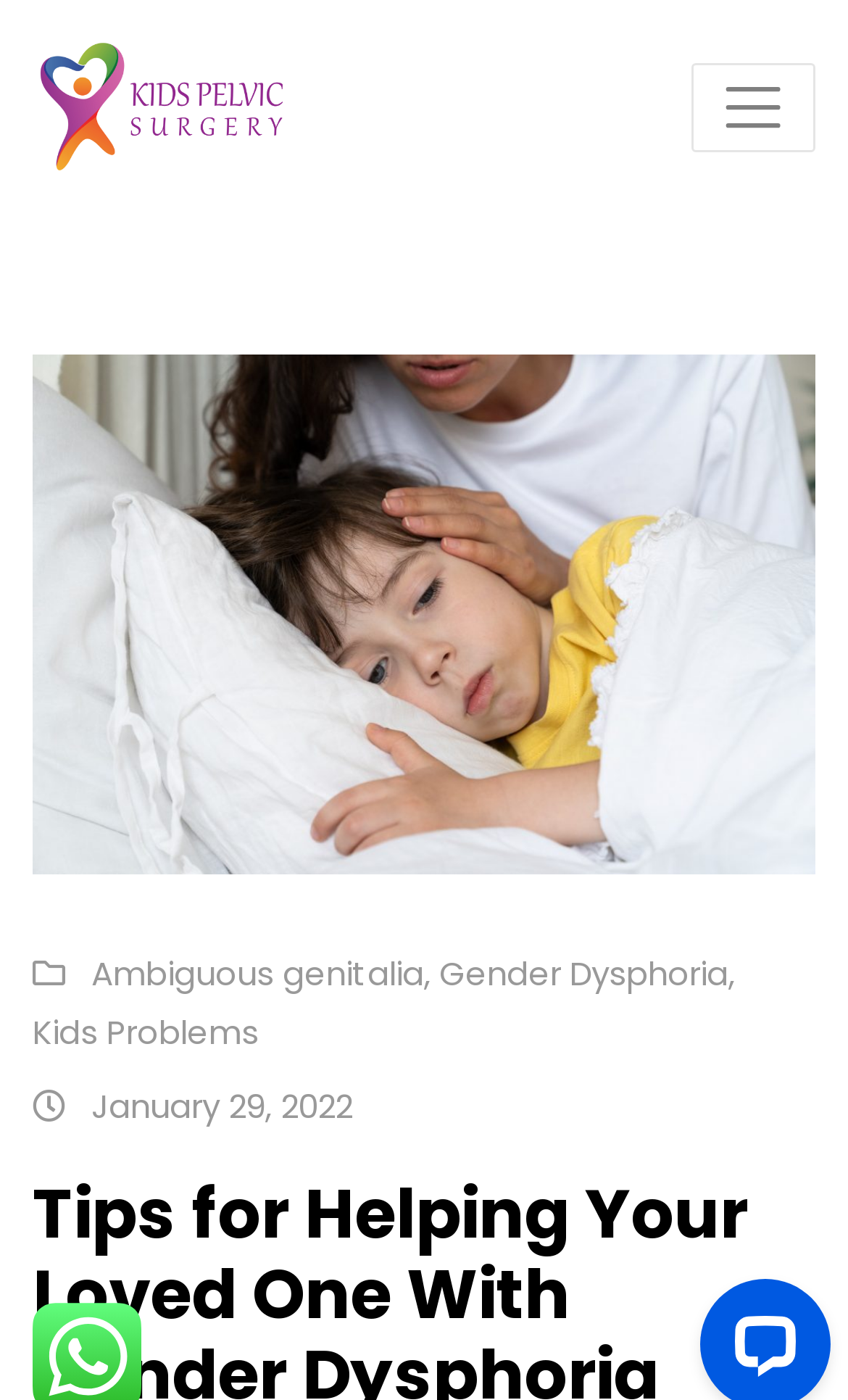Analyze the image and deliver a detailed answer to the question: Is the navigation bar expanded?

I found a button element with the property 'expanded: False' which suggests that the navigation bar is not expanded.